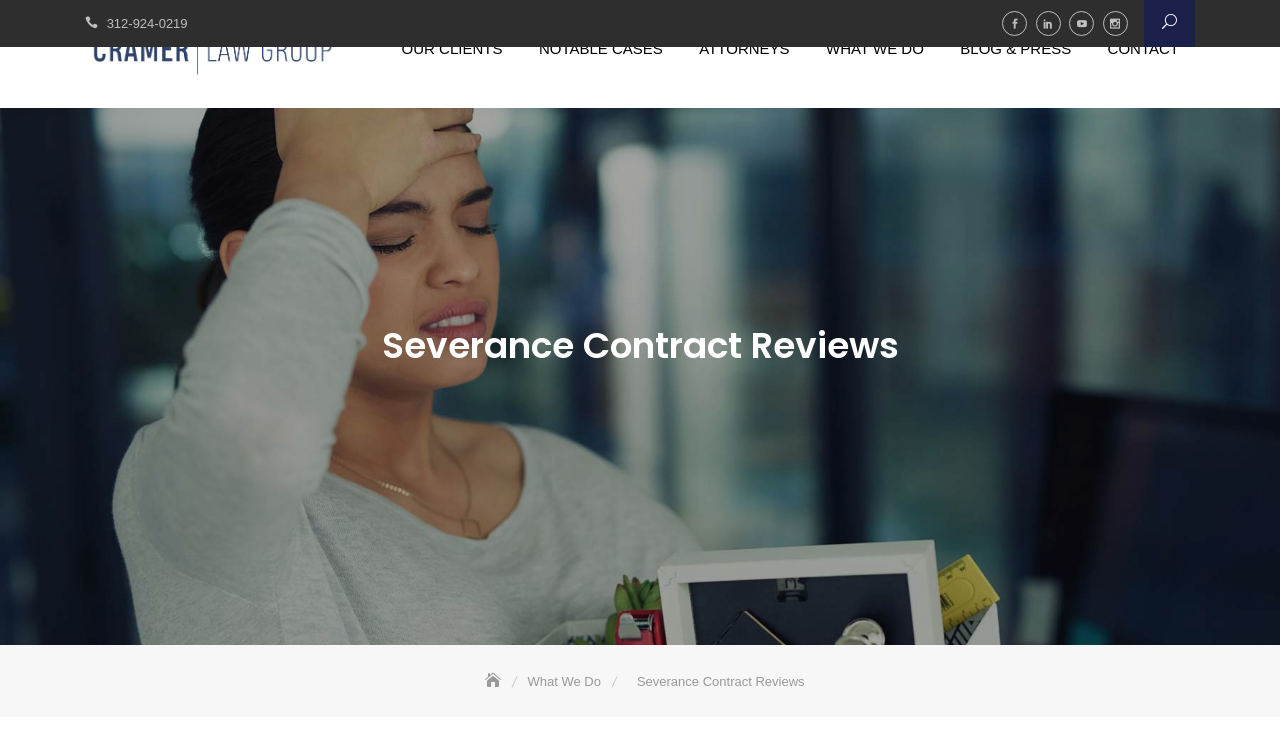Determine the main headline of the webpage and provide its text.

Severance Contract Reviews